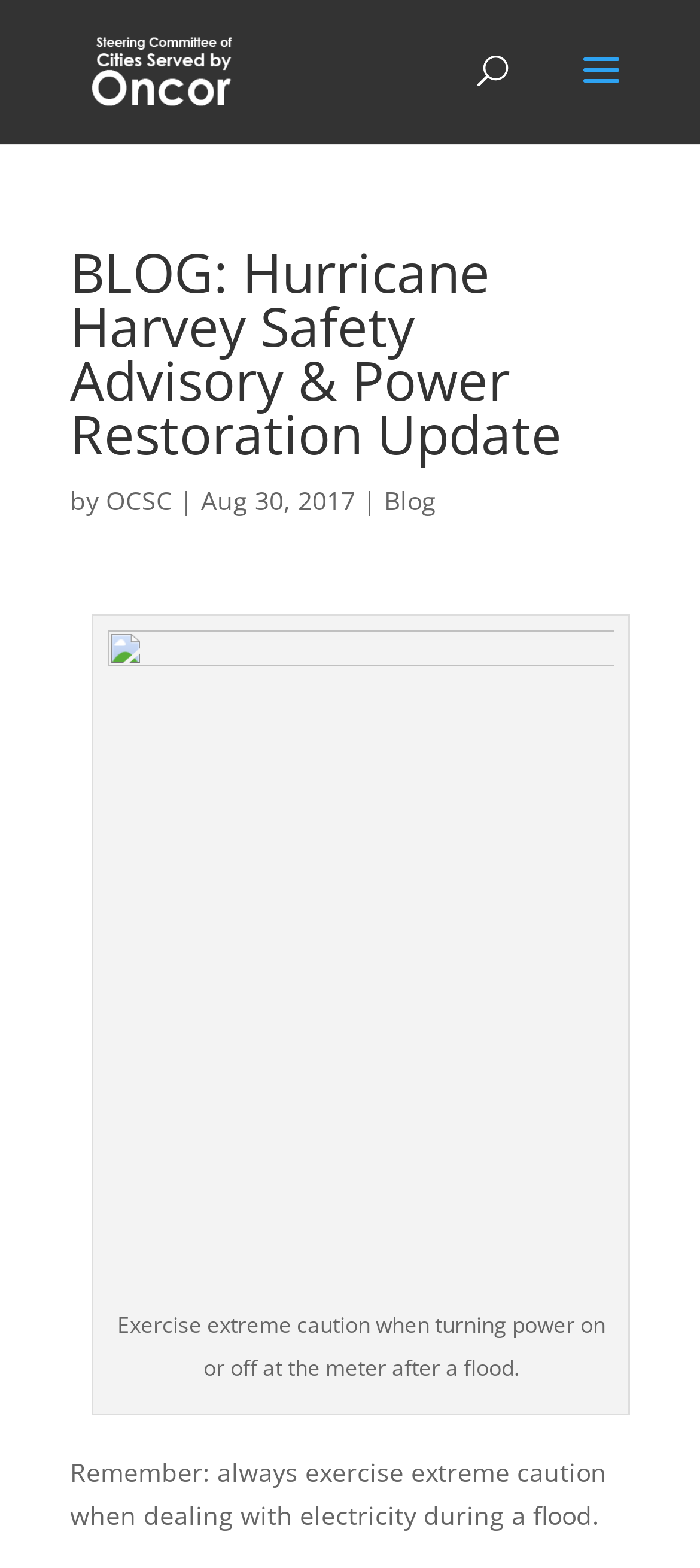Identify and extract the main heading from the webpage.

BLOG: Hurricane Harvey Safety Advisory & Power Restoration Update